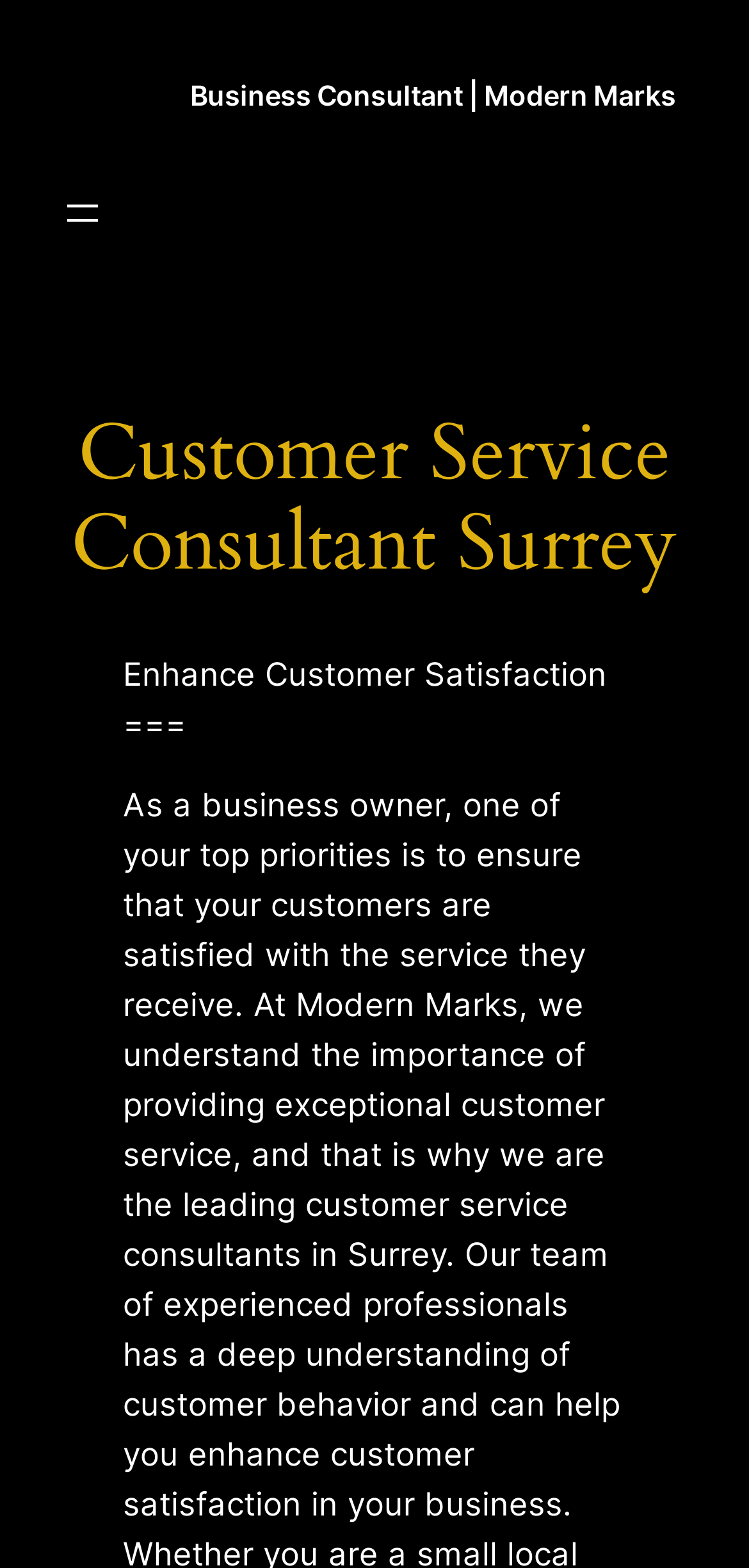Describe the entire webpage, focusing on both content and design.

The webpage is about a customer service consultant based in Surrey, with a focus on helping businesses unlock their potential. At the top left of the page, there is a link to "Modern Marks Business Consultants" accompanied by an image with the same name. To the right of this, there is a prominent link to "Business Consultant | Modern Marks" that spans most of the width of the page.

Below these links, there is a navigation menu labeled "main-menu" with an "Open menu" button that, when clicked, opens a dialog. Directly below the navigation menu, there is a heading that reads "Customer Service Consultant Surrey", which is centered on the page.

Further down, there is a static text element that reads "Enhance Customer Satisfaction ===", which is positioned roughly in the middle of the page. Overall, the webpage appears to be a professional services page with a clear focus on customer service consulting.